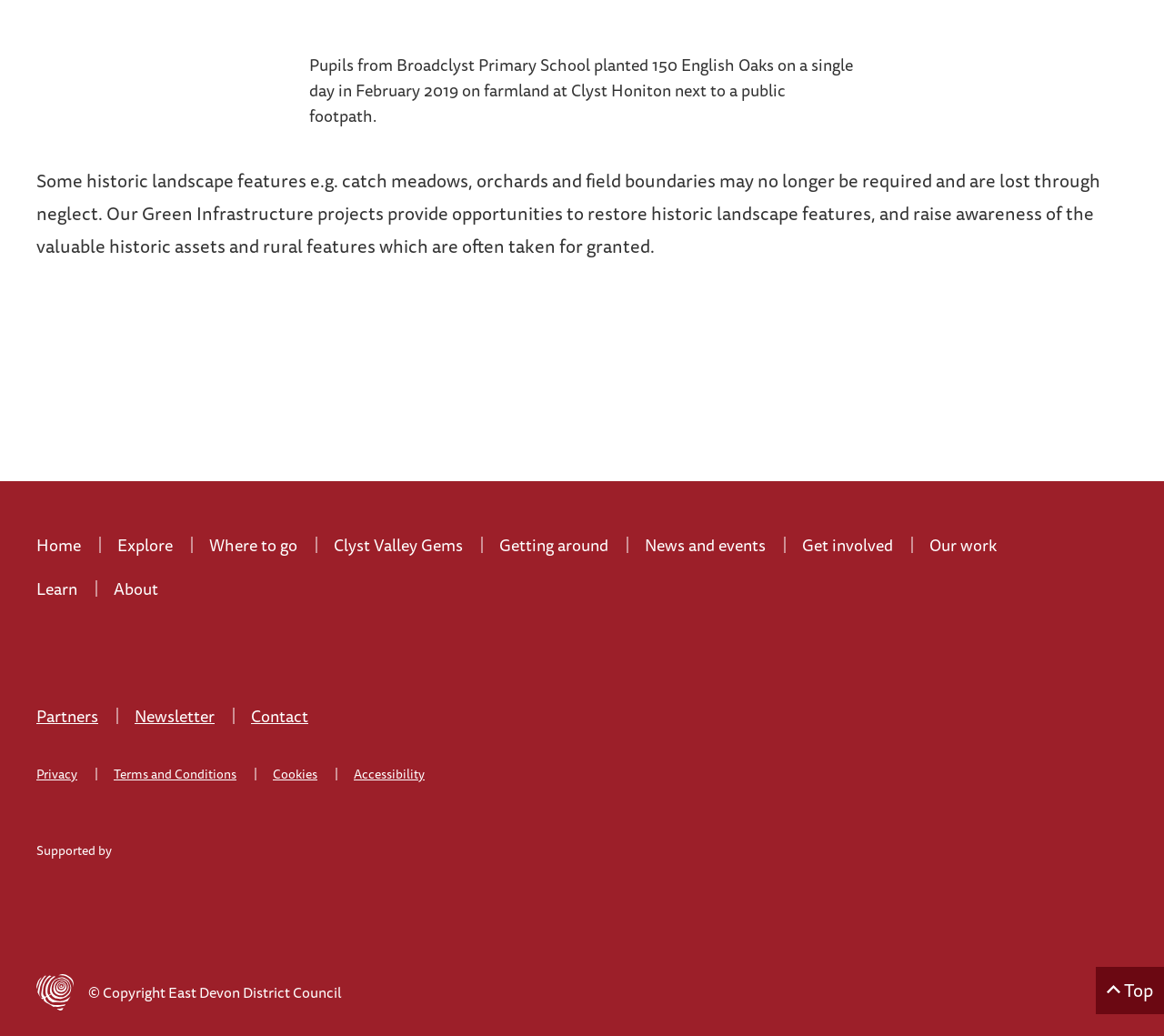Please identify the bounding box coordinates of the region to click in order to complete the task: "Go to the 'Top' of the page". The coordinates must be four float numbers between 0 and 1, specified as [left, top, right, bottom].

[0.941, 0.933, 1.0, 0.979]